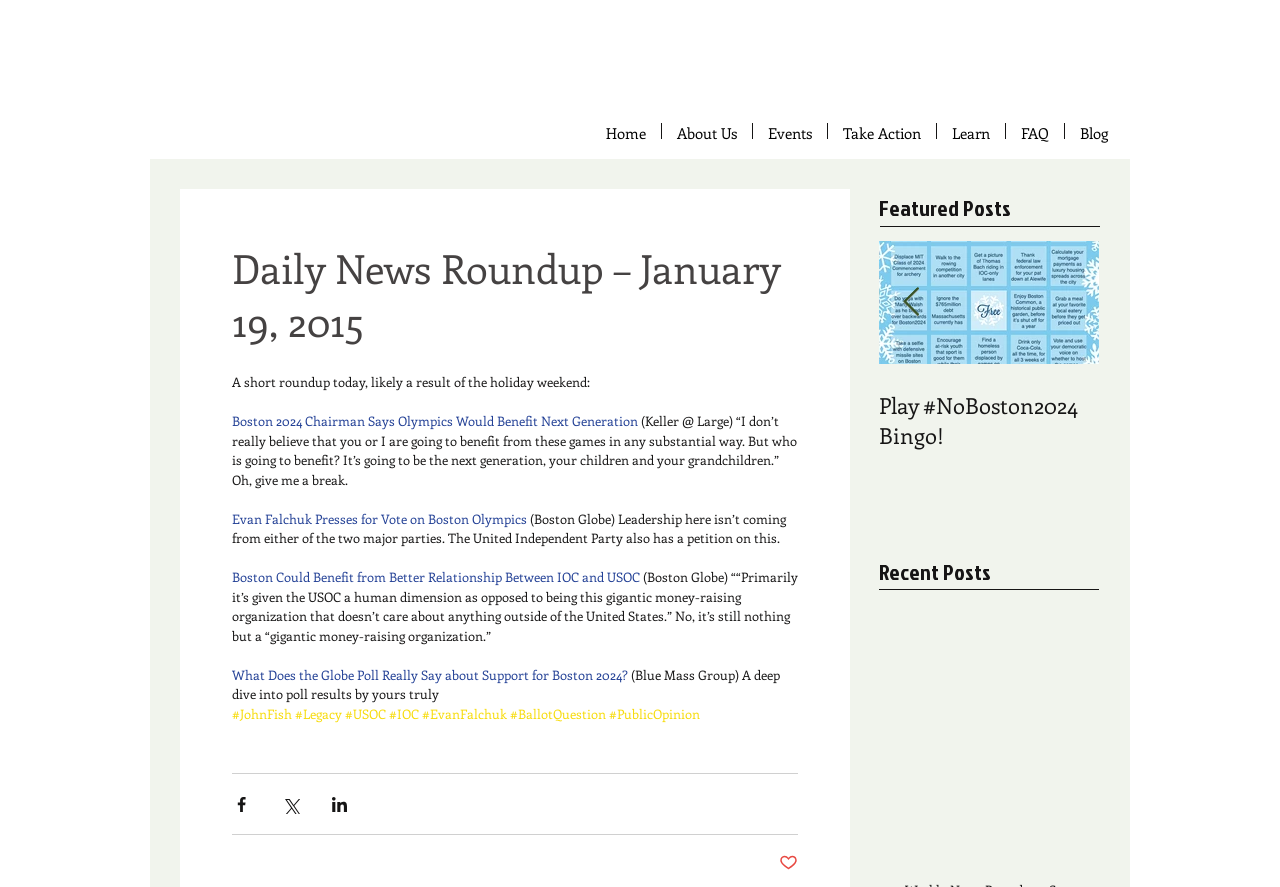What is the category of the first article?
Provide an in-depth and detailed explanation in response to the question.

The first article is categorized as news because it is part of the daily news roundup and has a title that suggests it is a news article.